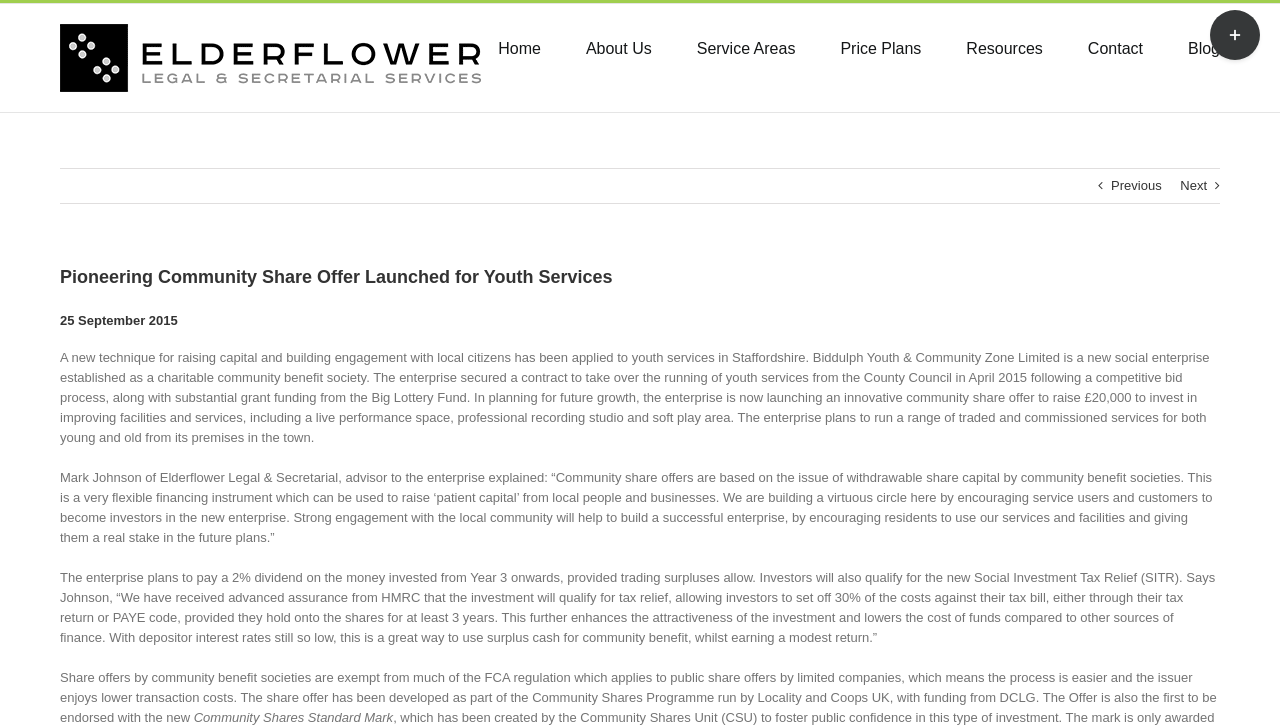Identify the bounding box coordinates of the section to be clicked to complete the task described by the following instruction: "Click the Elderflower Legal Logo". The coordinates should be four float numbers between 0 and 1, formatted as [left, top, right, bottom].

[0.047, 0.033, 0.376, 0.127]